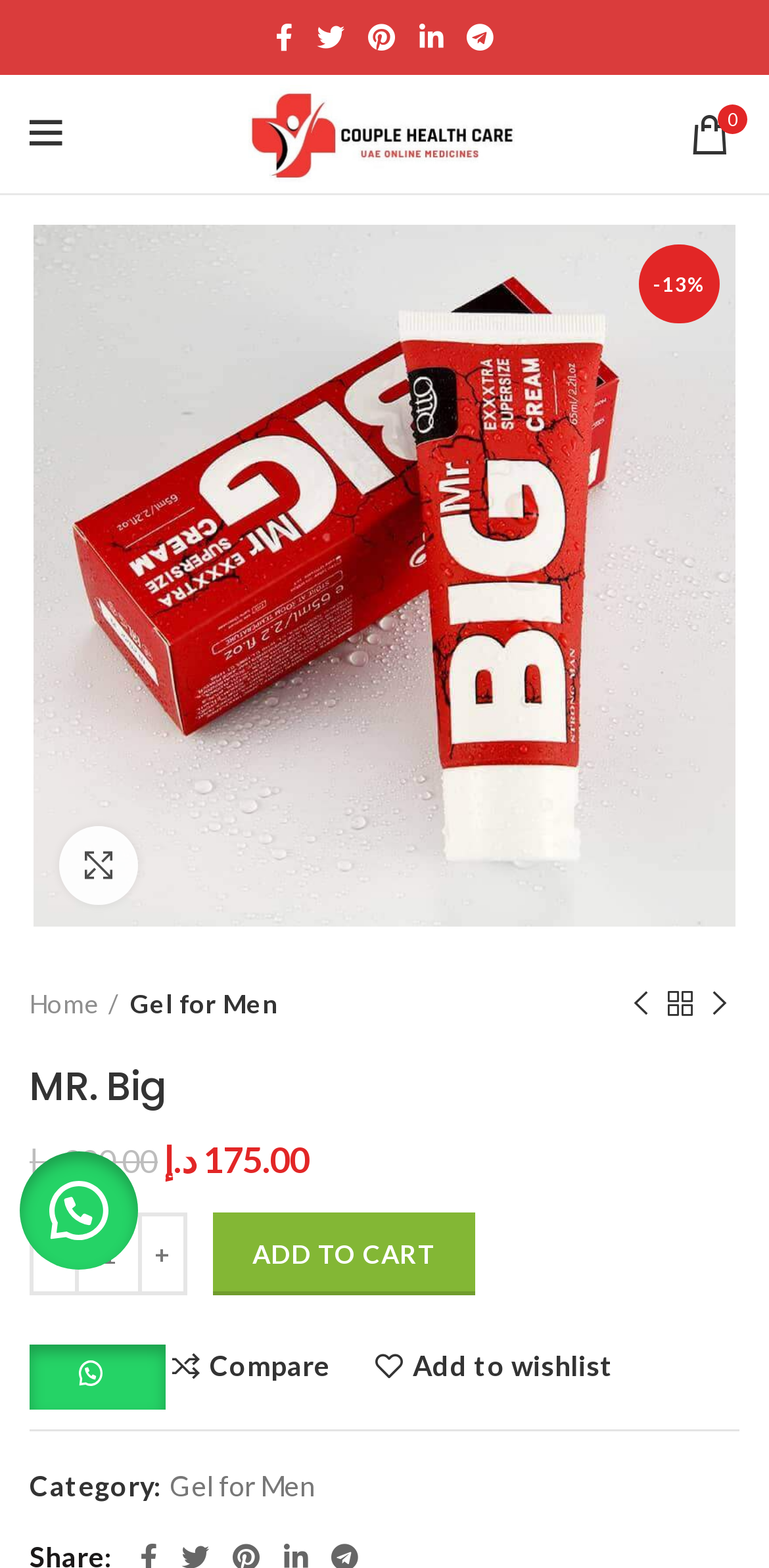Provide the bounding box coordinates for the UI element described in this sentence: "Click to enlarge". The coordinates should be four float values between 0 and 1, i.e., [left, top, right, bottom].

[0.077, 0.527, 0.179, 0.577]